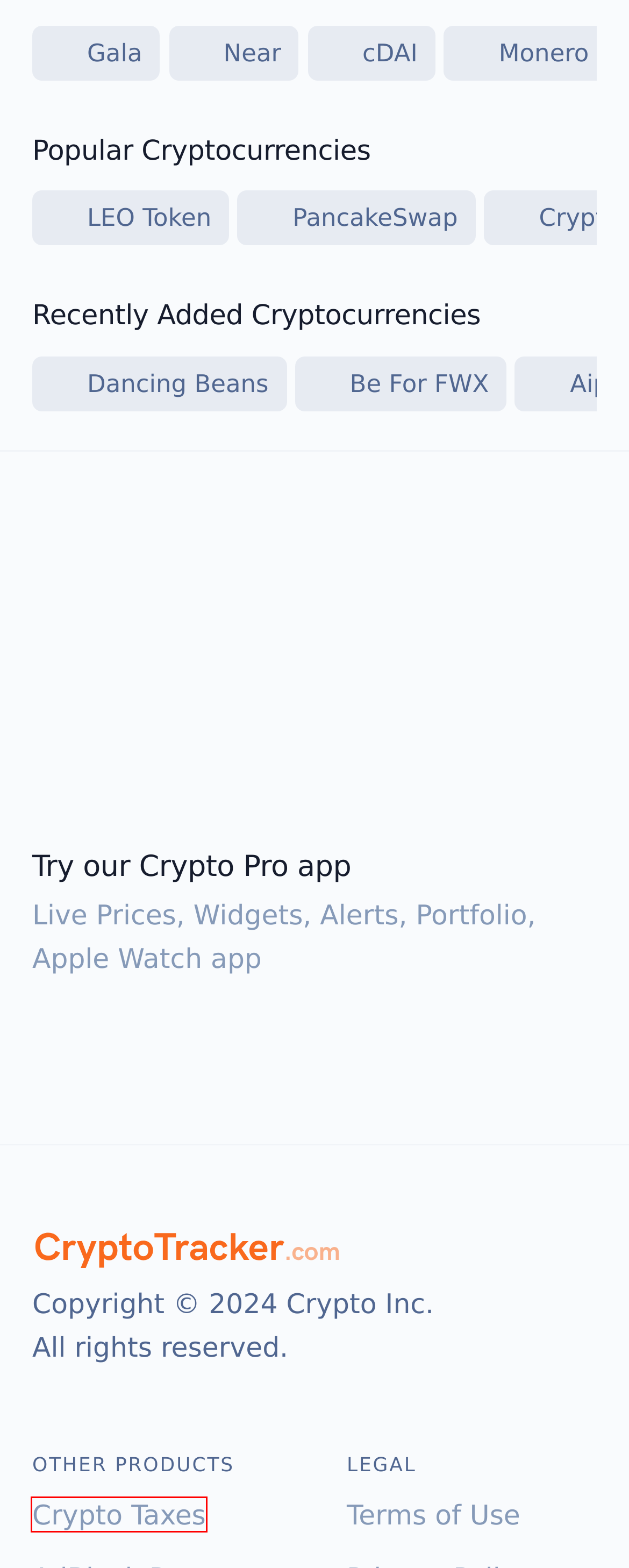Inspect the provided webpage screenshot, concentrating on the element within the red bounding box. Select the description that best represents the new webpage after you click the highlighted element. Here are the candidates:
A. Cryptocurrency Tax Software - CryptoTax.com
B. Convert CUSDC to TERMS, cUSDC Calculator & Converter | Crypto Tracker
C. Convert CUSDC to FAQ, cUSDC Calculator & Converter | Crypto Tracker
D. ‎Crypto Pro: Live Coin Tracker on the App Store
E. Convert CUSDC to ANDROID-APP, cUSDC Calculator & Converter | Crypto Tracker
F. Crypto Tracker: Our carbon removal commitment
G. Convert CUSDC to PRIVACY, cUSDC Calculator & Converter | Crypto Tracker
H. Ad Blocker for Safari on iPhone, iPad, Mac, Vision Pro - AdBlock Pro

A